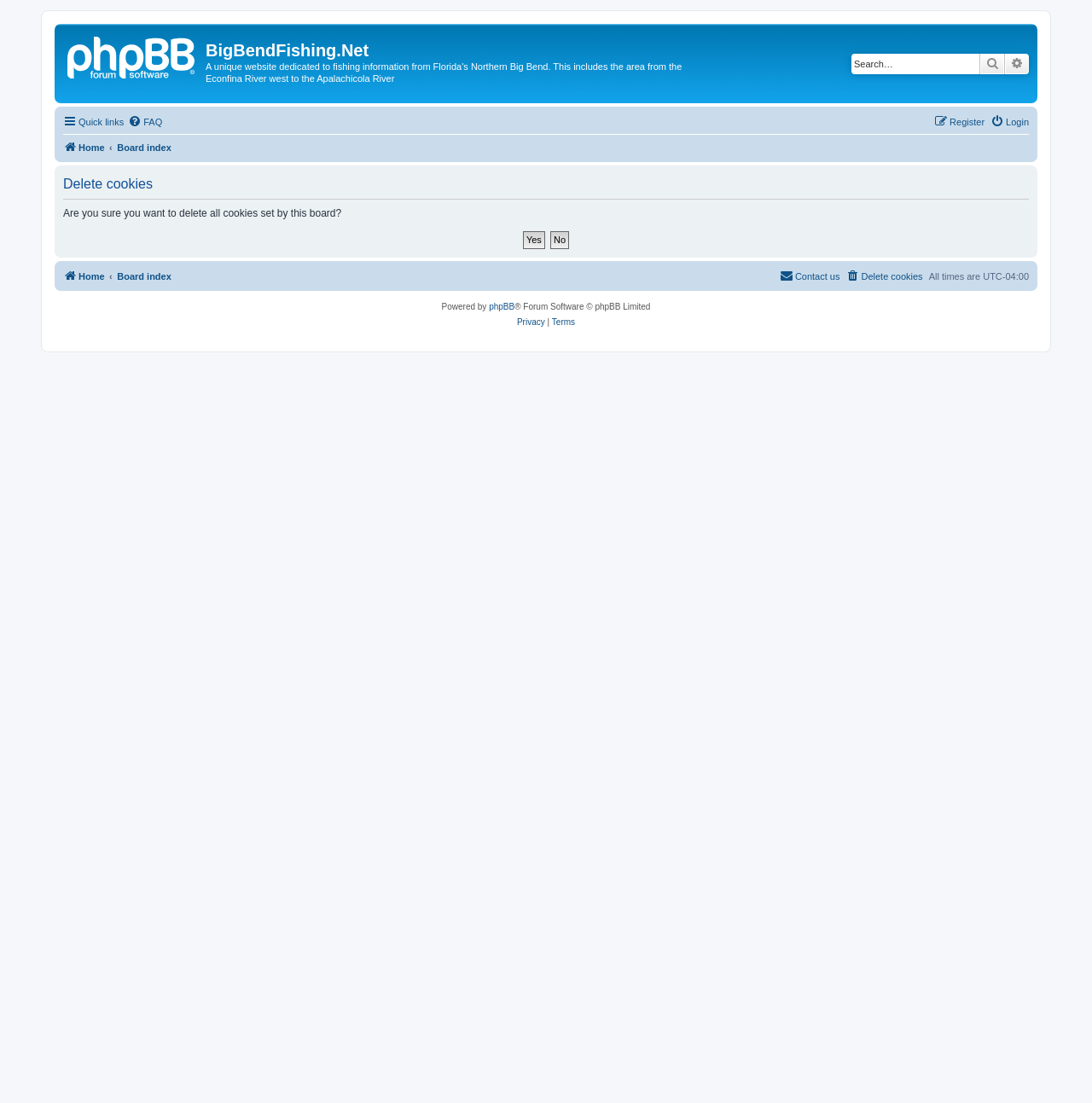Identify the bounding box of the UI element that matches this description: "phpBB".

[0.448, 0.271, 0.471, 0.285]